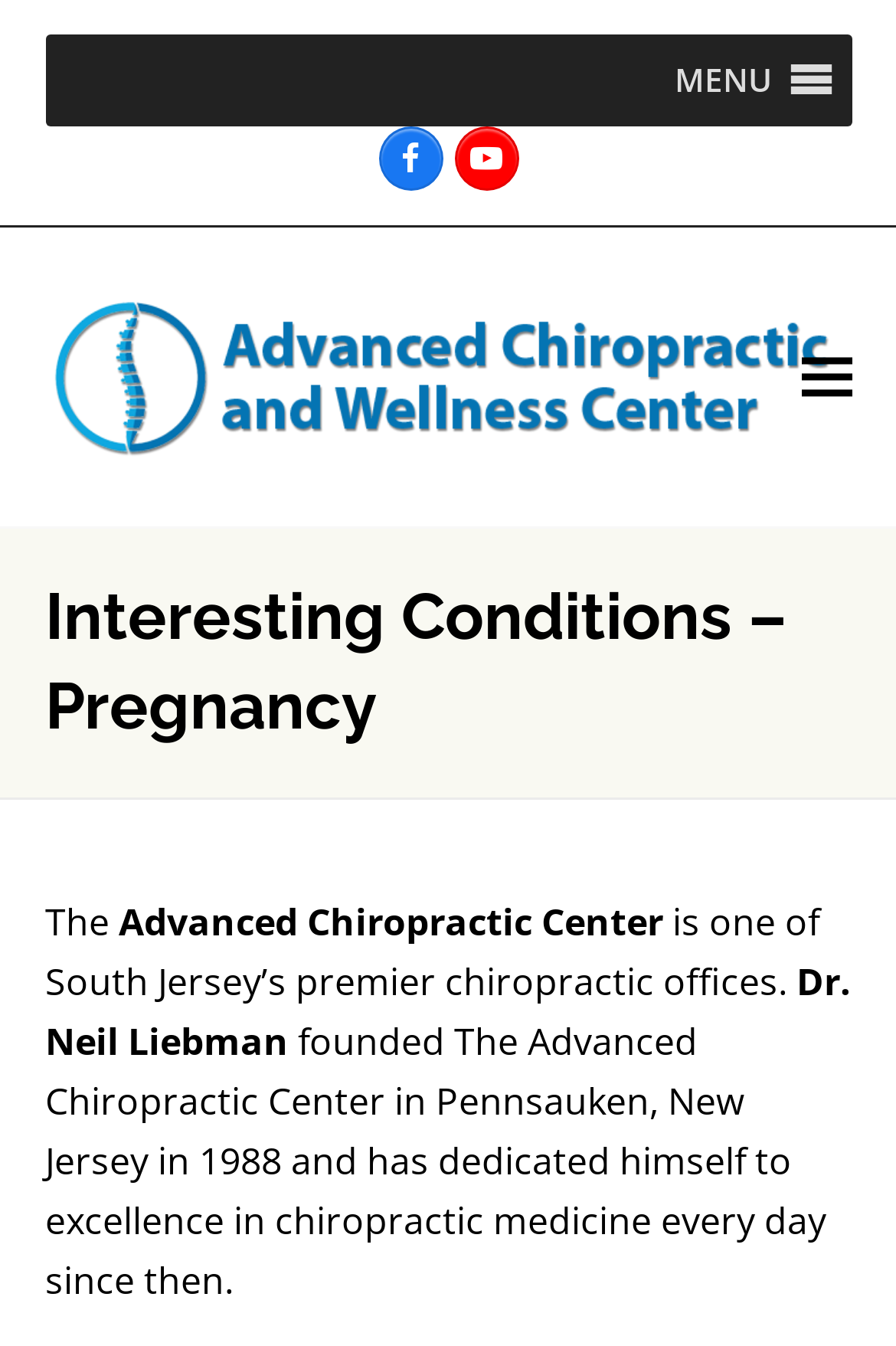Who founded the chiropractic center?
Look at the image and respond with a one-word or short-phrase answer.

Dr. Neil Liebman